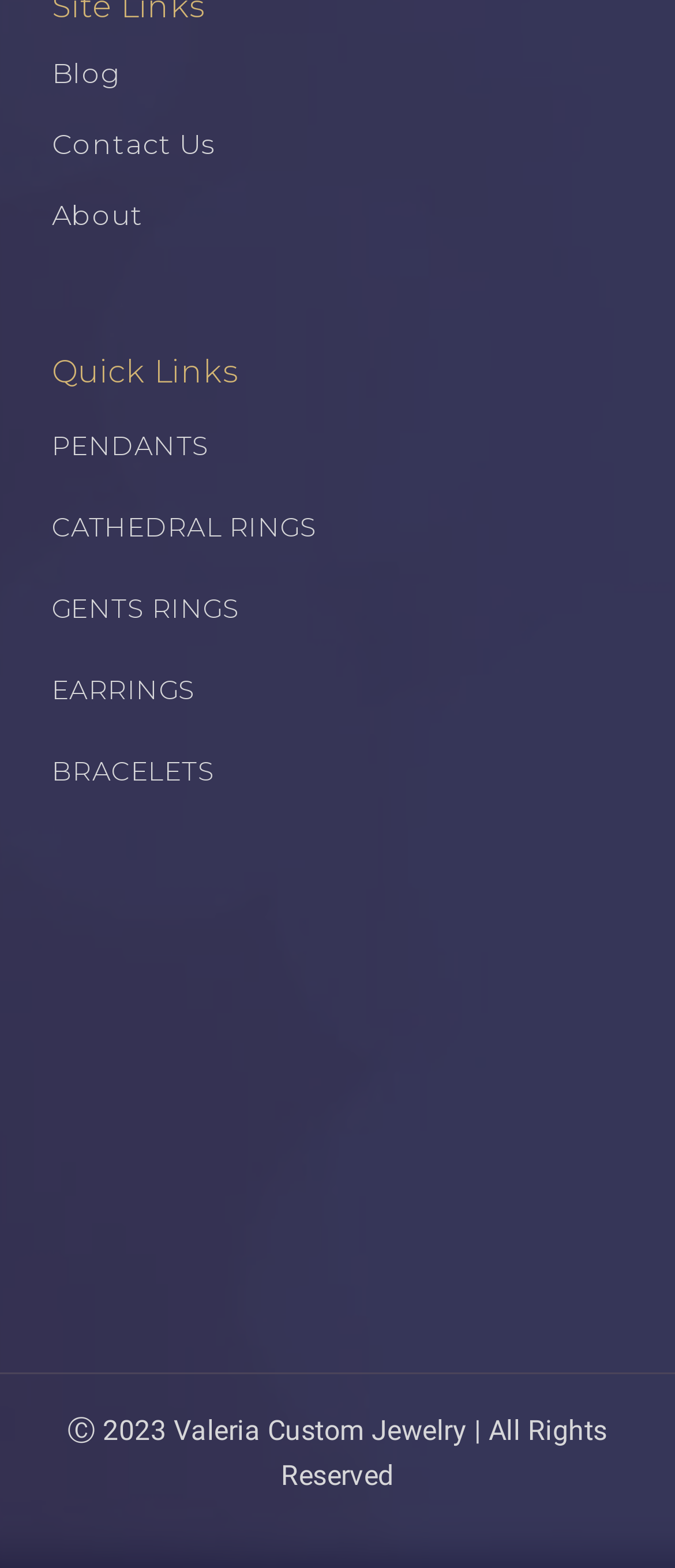What is the copyright year mentioned at the bottom of the webpage?
Provide a short answer using one word or a brief phrase based on the image.

2023